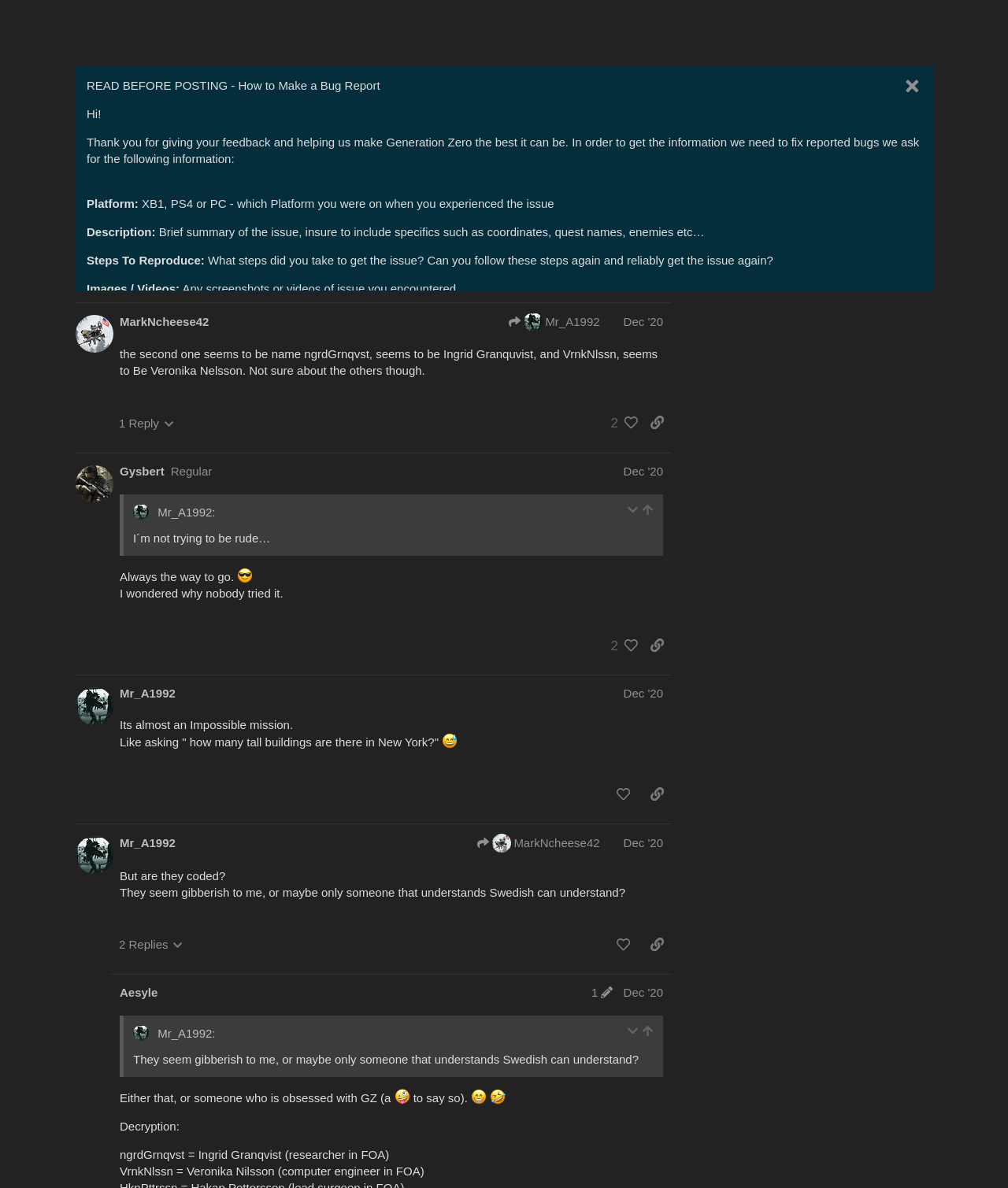Find the bounding box coordinates of the element to click in order to complete the given instruction: "Share a link to this post."

[0.637, 0.004, 0.666, 0.027]